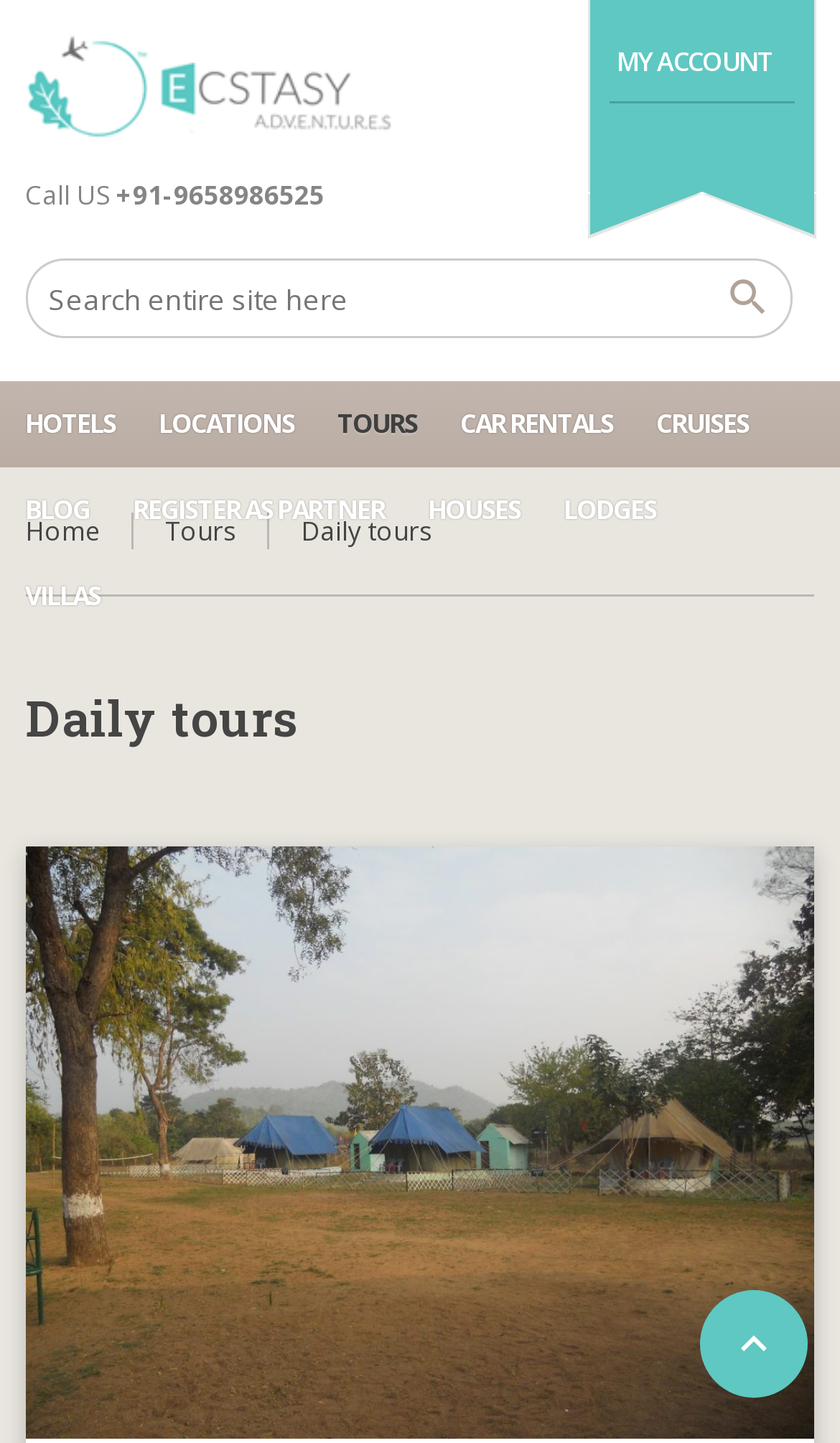Use one word or a short phrase to answer the question provided: 
What type of accommodations can be booked on this website?

Hotels, Houses, Lodges, Villas